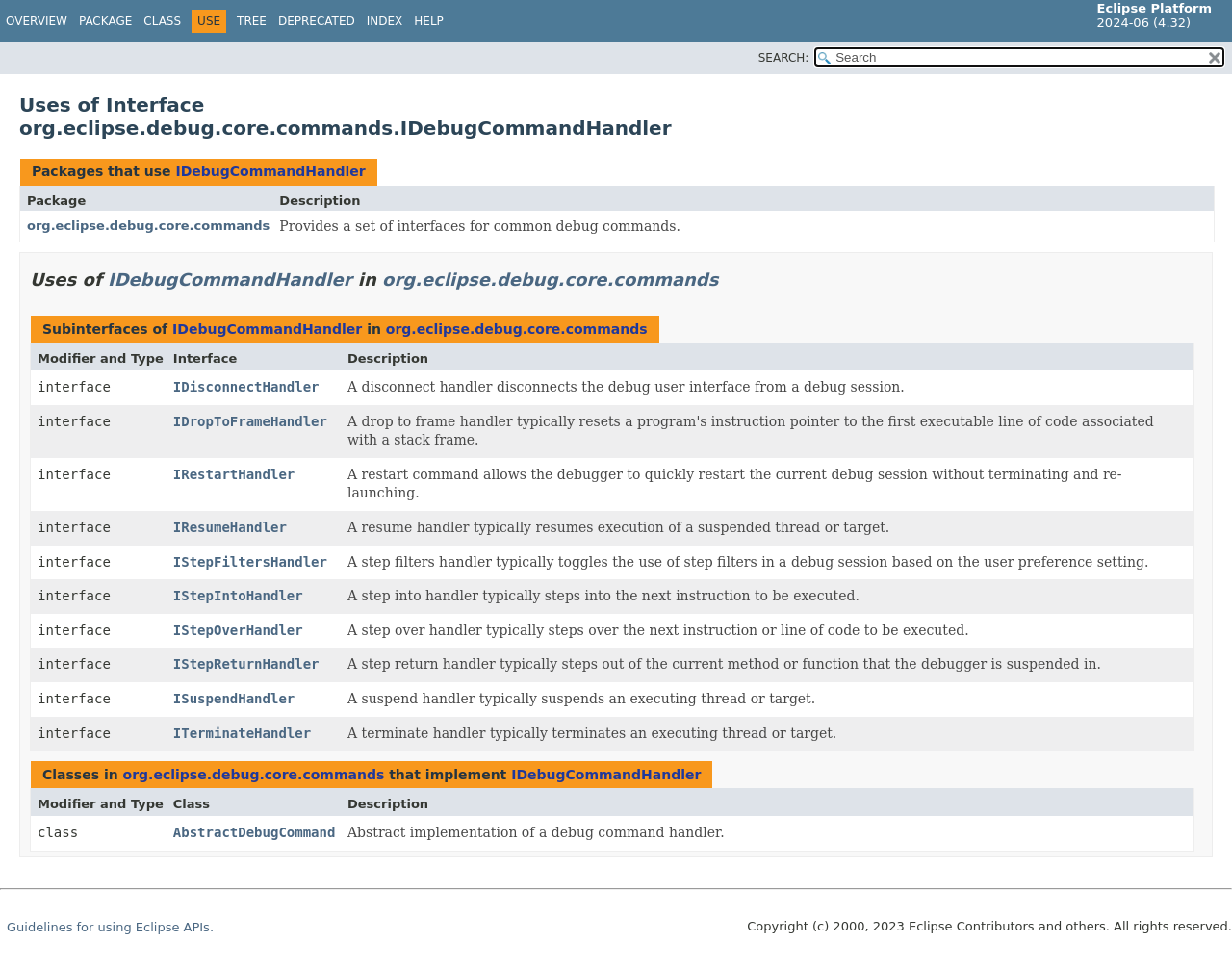Pinpoint the bounding box coordinates of the clickable area needed to execute the instruction: "Go to the package org.eclipse.debug.core.commands". The coordinates should be specified as four float numbers between 0 and 1, i.e., [left, top, right, bottom].

[0.064, 0.015, 0.107, 0.029]